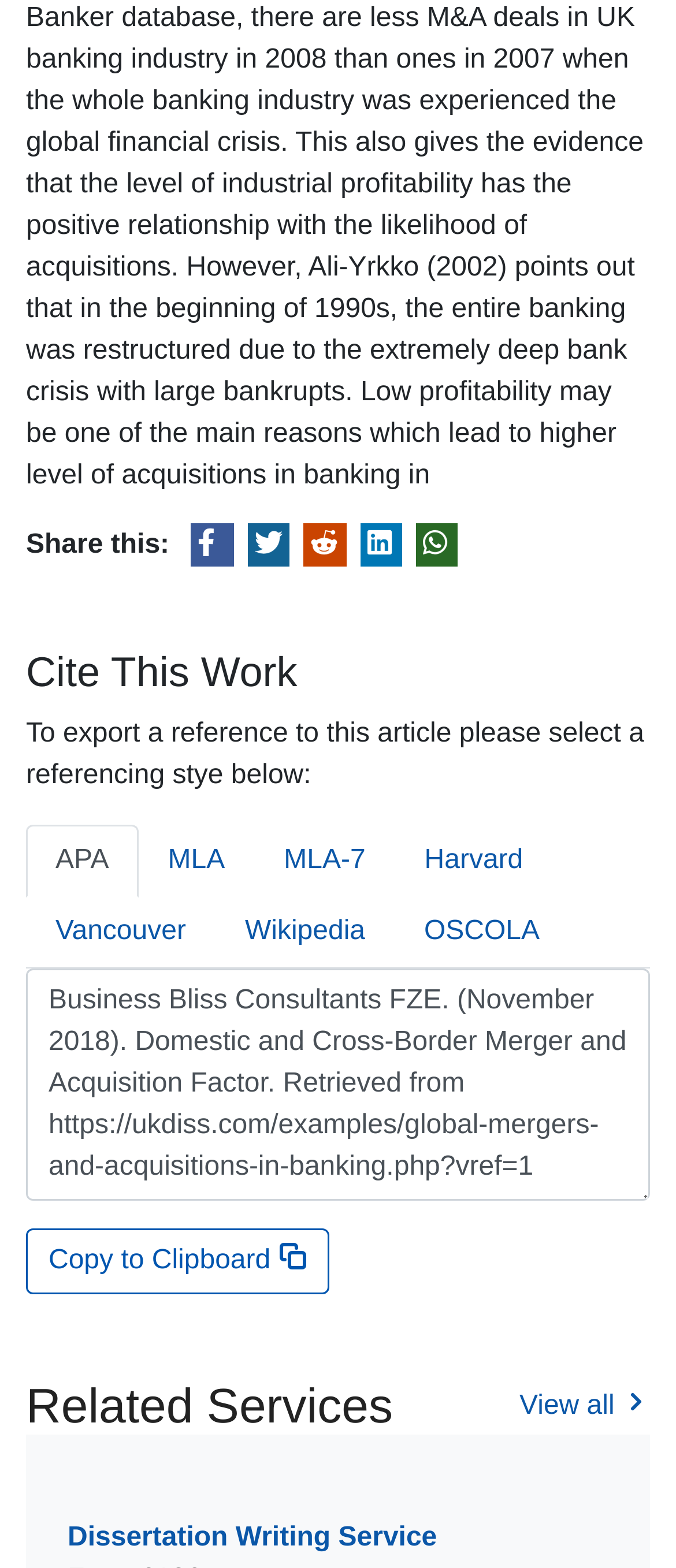Refer to the image and answer the question with as much detail as possible: What is the function of the 'Copy to Clipboard' button?

The 'Copy to Clipboard' button is located below the APA reference text box and is used to copy the APA reference for the article to the clipboard, allowing users to easily paste it into their desired location.